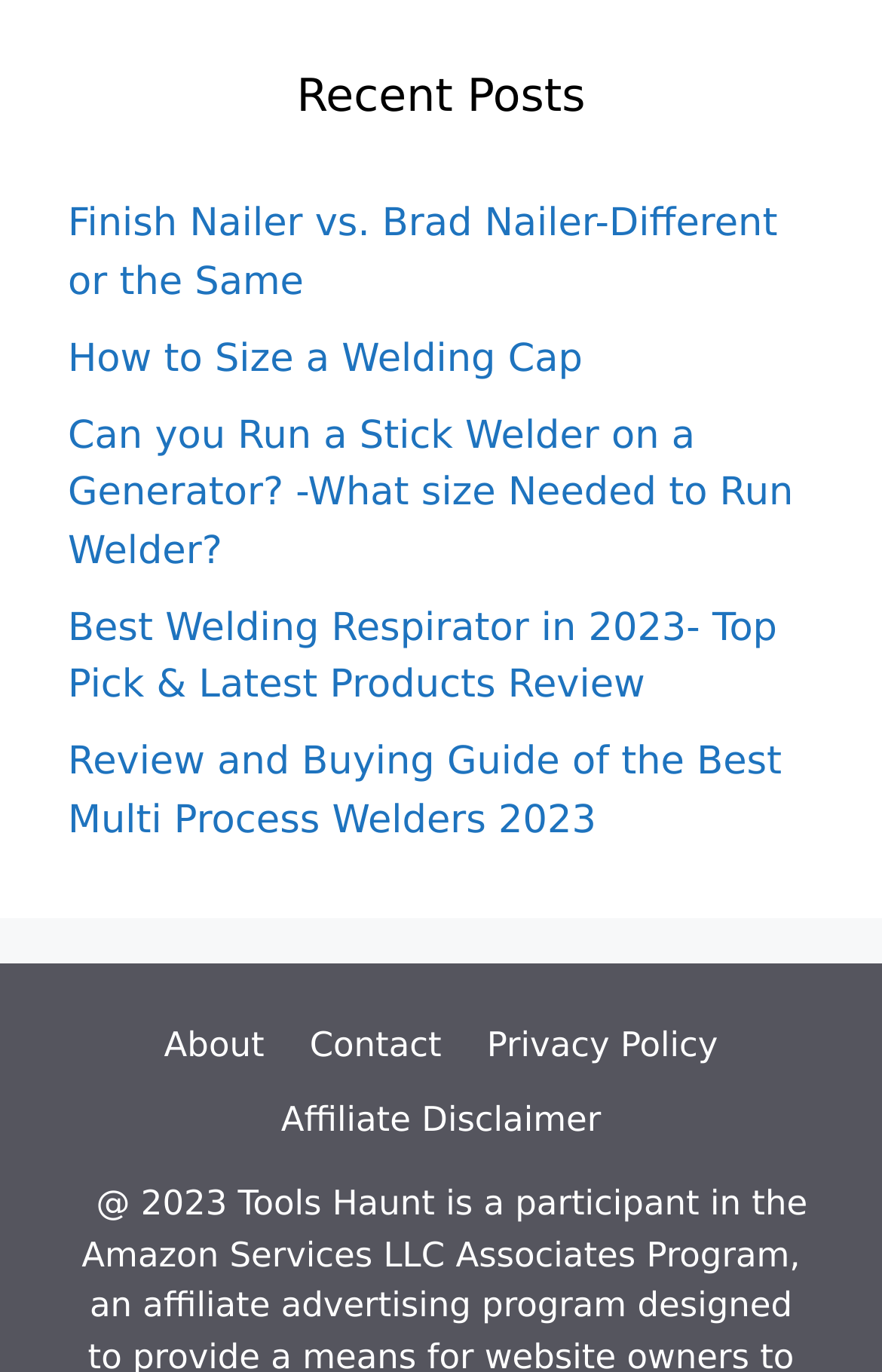From the image, can you give a detailed response to the question below:
How many links are in the footer section?

I looked at the links in the footer section, which are 'About', 'Contact', 'Privacy Policy', and 'Affiliate Disclaimer', and counted a total of 4 links.